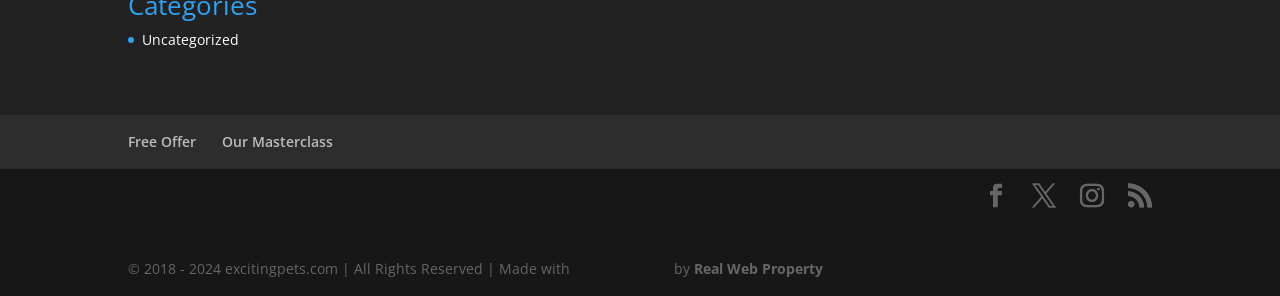Please find the bounding box coordinates for the clickable element needed to perform this instruction: "View the 'Free Offer'".

[0.1, 0.446, 0.153, 0.51]